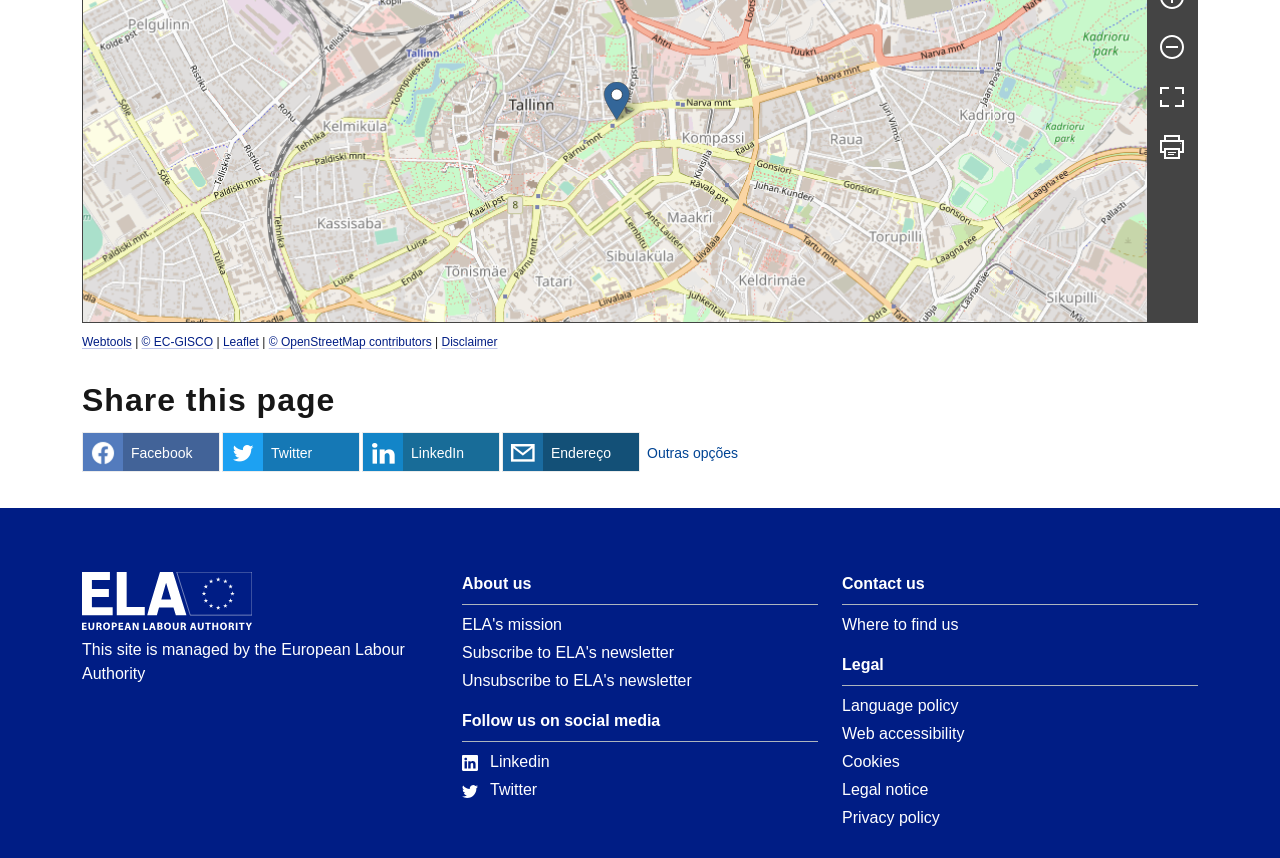What is the purpose of the links at the bottom?
Give a detailed explanation using the information visible in the image.

I analyzed the links at the bottom of the webpage and found that they provide information about the website, such as 'About us', 'Contact us', 'Legal', and 'Privacy policy'. These links seem to be intended to provide additional information about the website and its management.